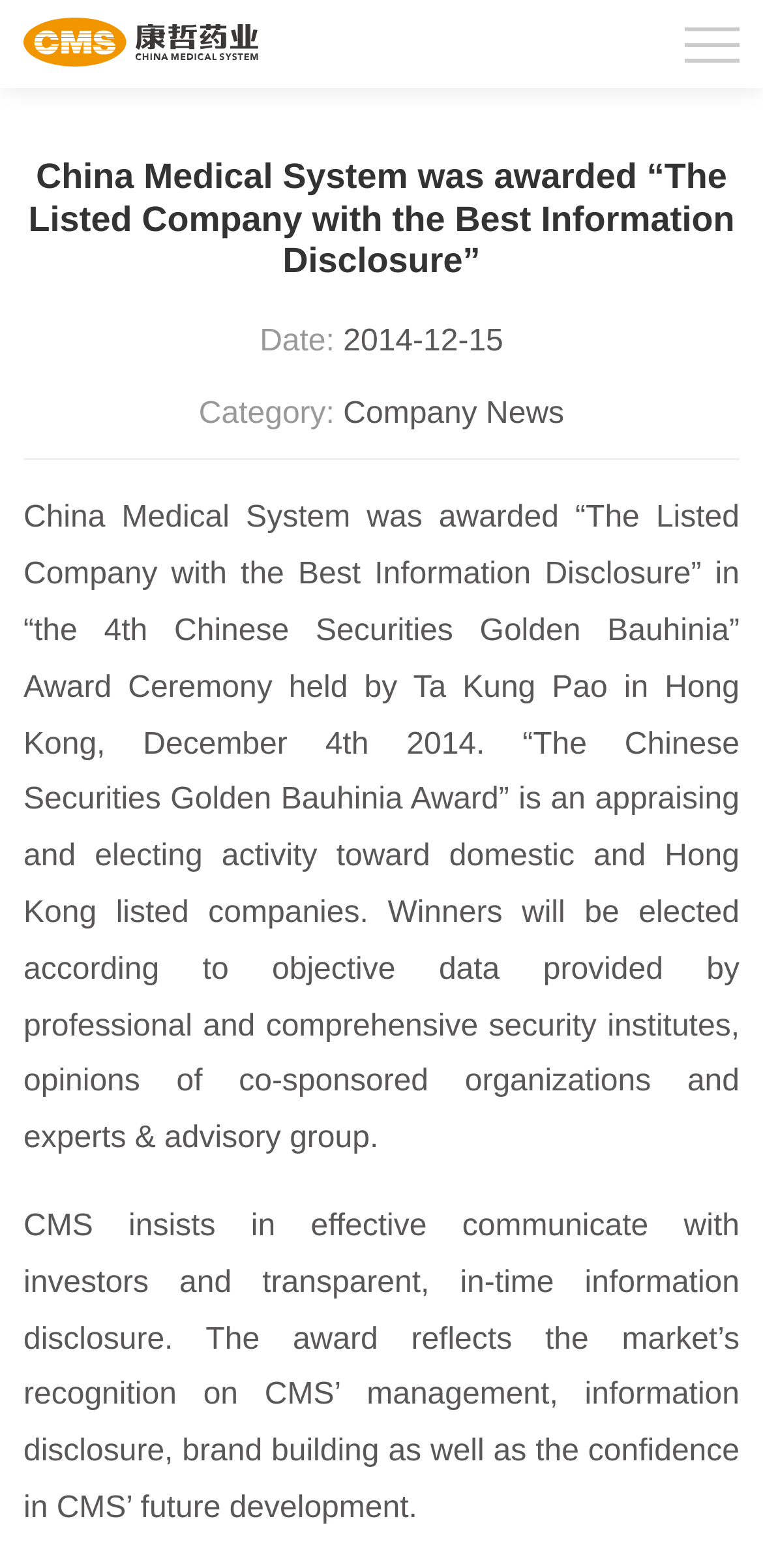When was the award ceremony held?
Based on the image, please offer an in-depth response to the question.

According to the webpage, the award ceremony was held on December 4th 2014, as mentioned in the text 'in the 4th Chinese Securities Golden Bauhinia Award Ceremony held by Ta Kung Pao in Hong Kong, December 4th 2014'.